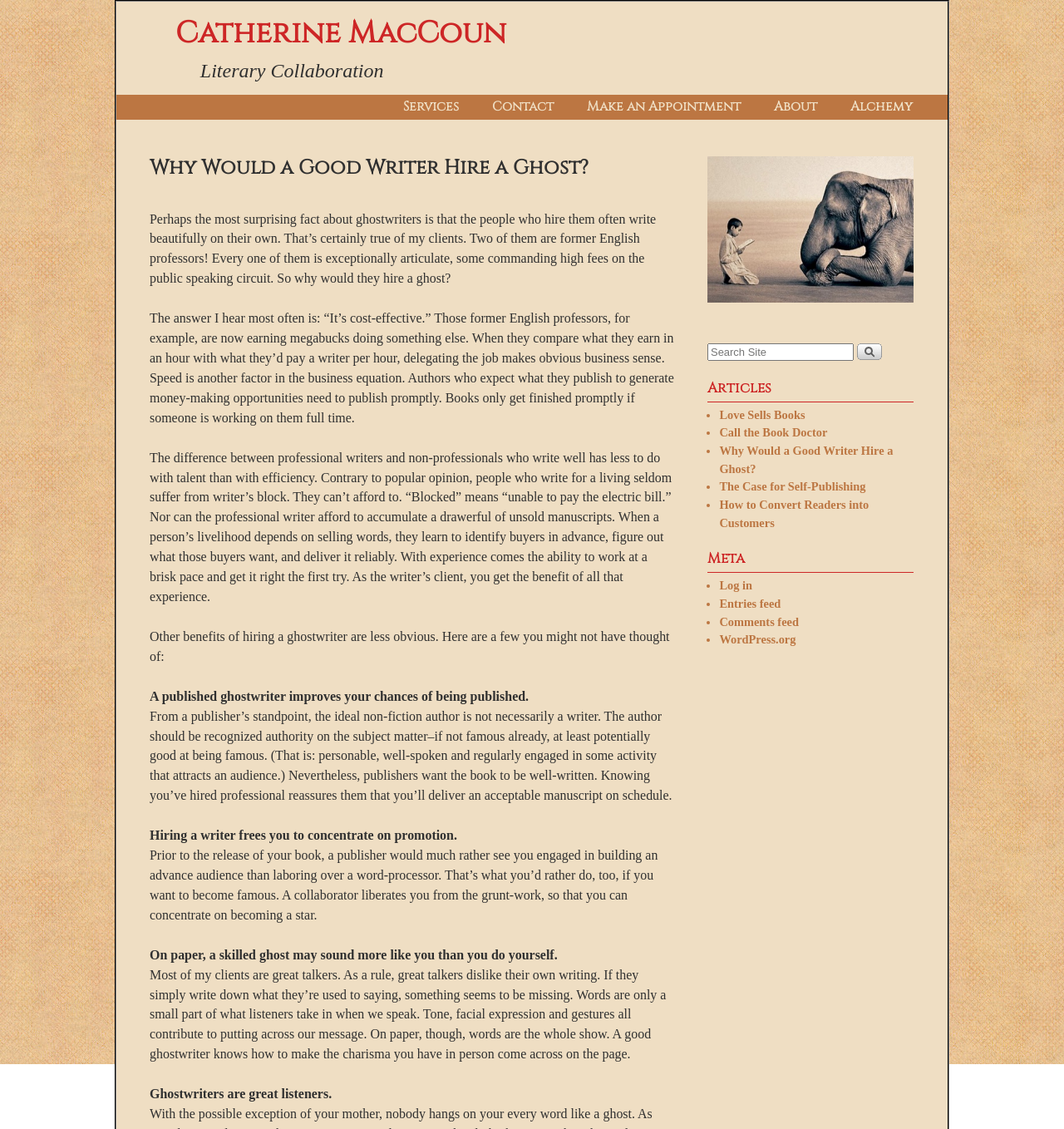Analyze the image and give a detailed response to the question:
What is the advantage of having a published ghostwriter mentioned on the webpage?

I found this answer by reading the webpage, which states that having a published ghostwriter improves the chances of being published because publishers want well-written manuscripts and are reassured by a professional writer's involvement.